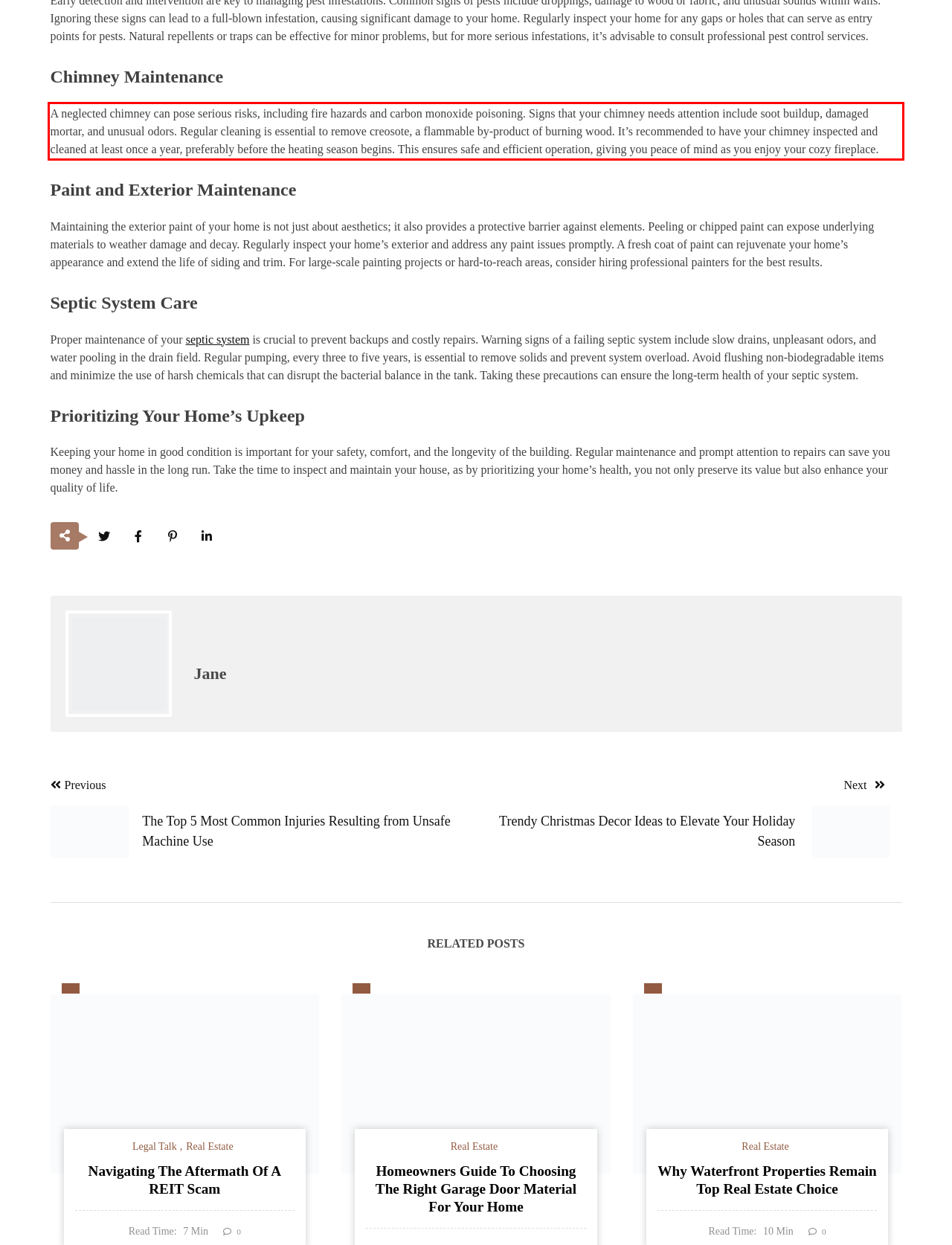Analyze the screenshot of the webpage that features a red bounding box and recognize the text content enclosed within this red bounding box.

A neglected chimney can pose serious risks, including fire hazards and carbon monoxide poisoning. Signs that your chimney needs attention include soot buildup, damaged mortar, and unusual odors. Regular cleaning is essential to remove creosote, a flammable by-product of burning wood. It’s recommended to have your chimney inspected and cleaned at least once a year, preferably before the heating season begins. This ensures safe and efficient operation, giving you peace of mind as you enjoy your cozy fireplace.